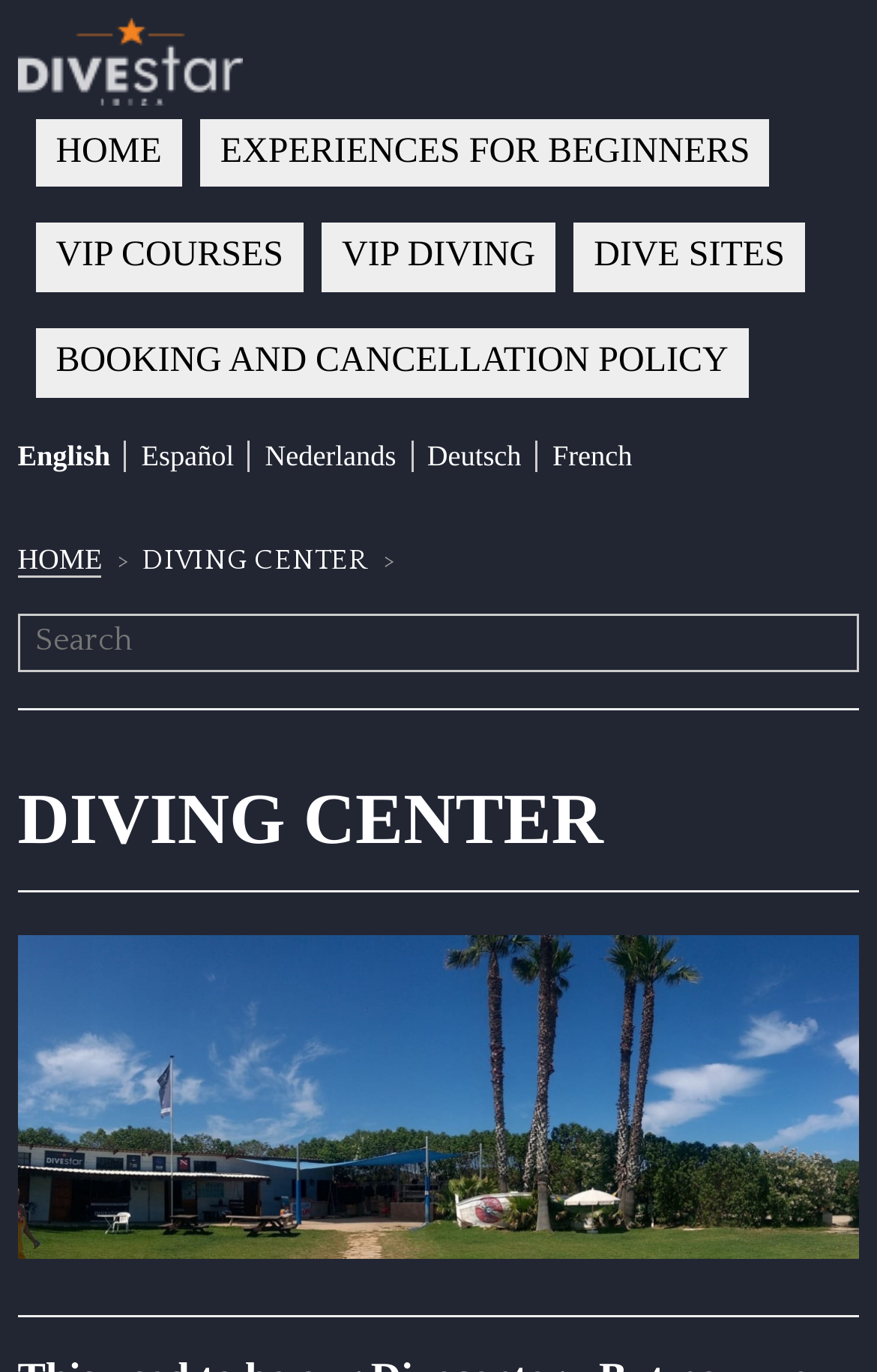Create a detailed narrative describing the layout and content of the webpage.

The webpage is about a diving center, with a prominent title "DIVING CENTER" at the top. Below the title, there are several navigation links, including "HOME", "EXPERIENCES FOR BEGINNERS", "VIP COURSES", "VIP DIVING", "DIVE SITES", and "BOOKING AND CANCELLATION POLICY", arranged horizontally across the page.

To the top-right, there are language selection links, including "English", "Español", "Nederlands", "Deutsch", and "French", lined up horizontally.

Below the navigation links, there is a "You are here:" section, which indicates the current page location. Within this section, there is a "HOME" link and a "DIVING CENTER" static text.

On the top-right corner, there is a search bar with a label "Search:" and a search button. The search bar spans almost the entire width of the page.

Further down, there are two headings. The first heading is "DIVING CENTER", and the second heading is empty.